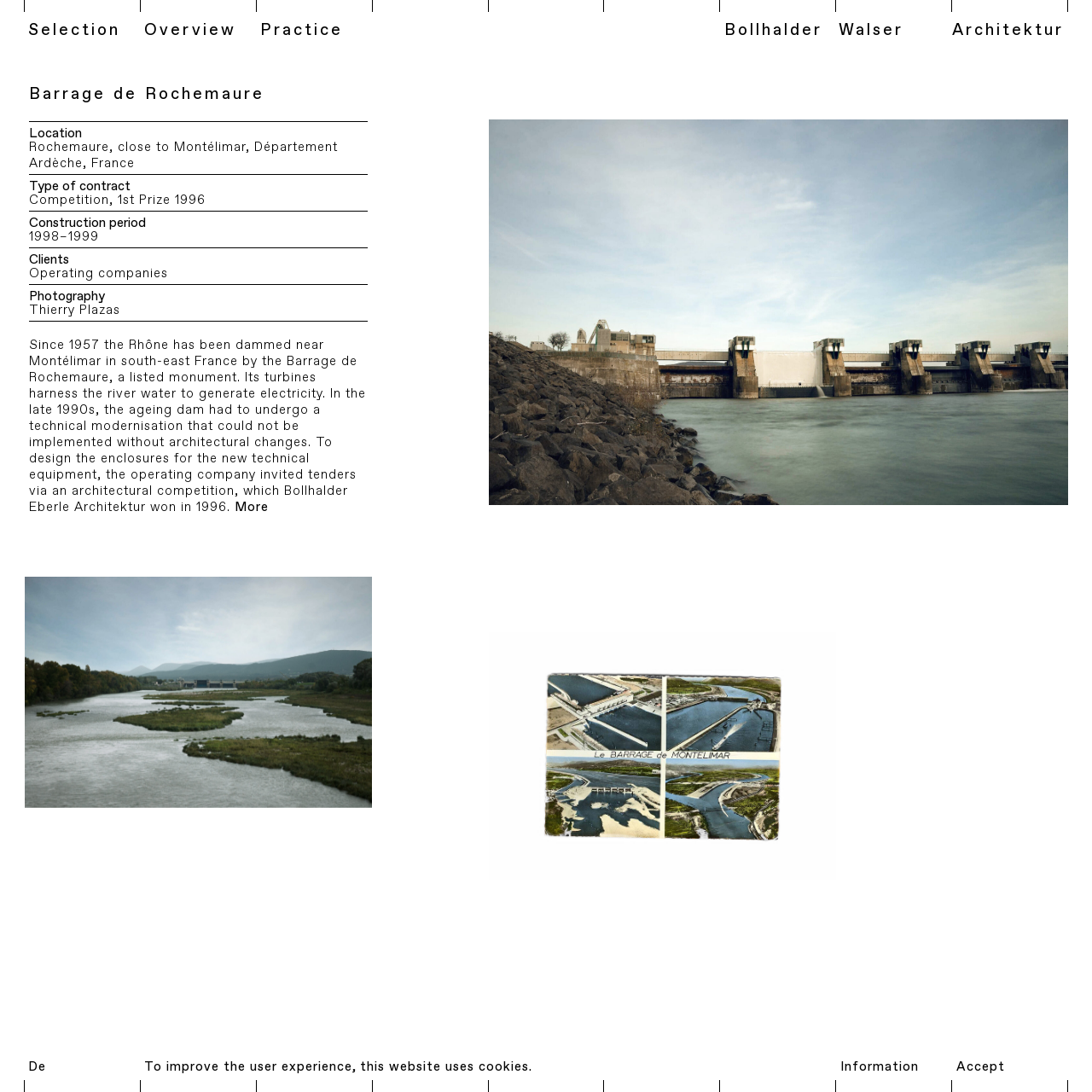What is the location of the Barrage de Rochemaure?
Answer the question with a single word or phrase derived from the image.

Rochemaure, France